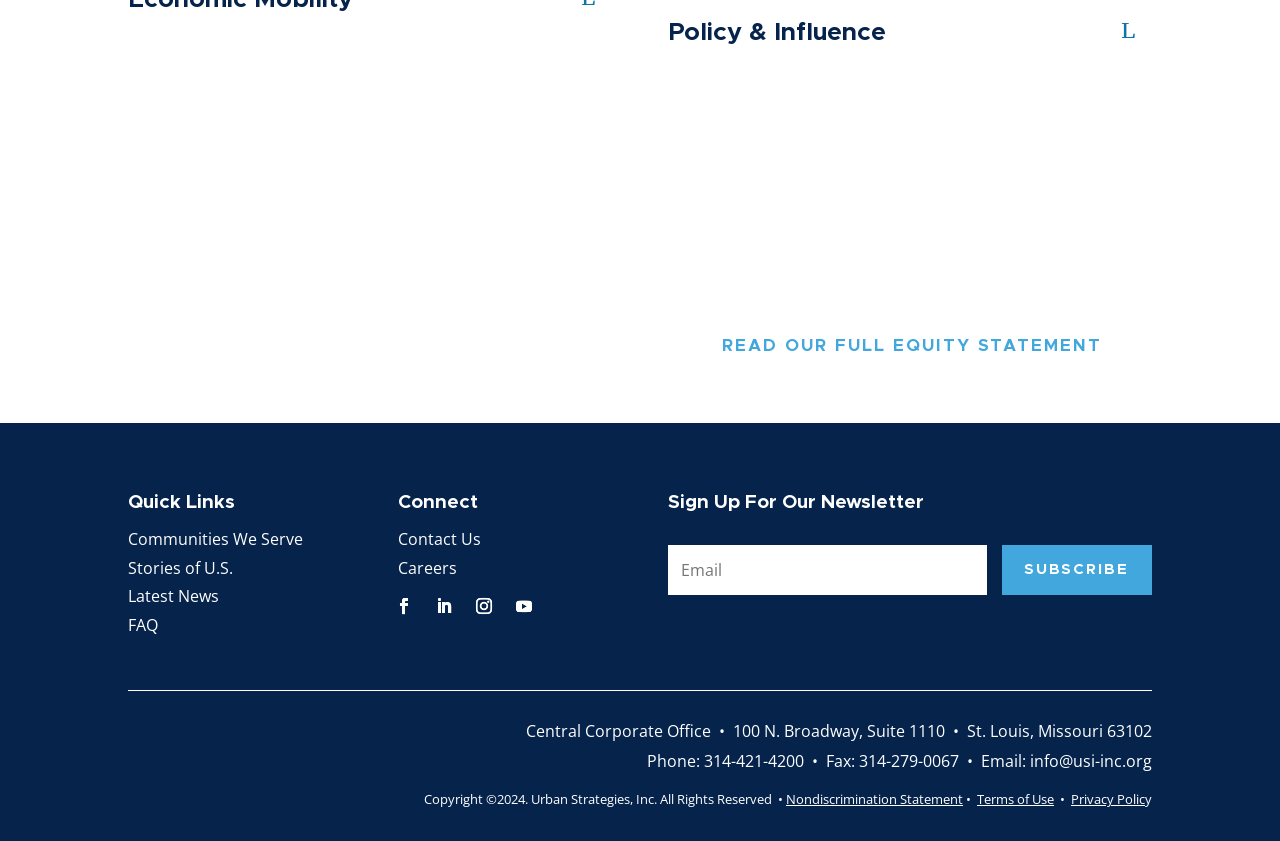Select the bounding box coordinates of the element I need to click to carry out the following instruction: "Subscribe to the newsletter".

[0.783, 0.648, 0.9, 0.707]